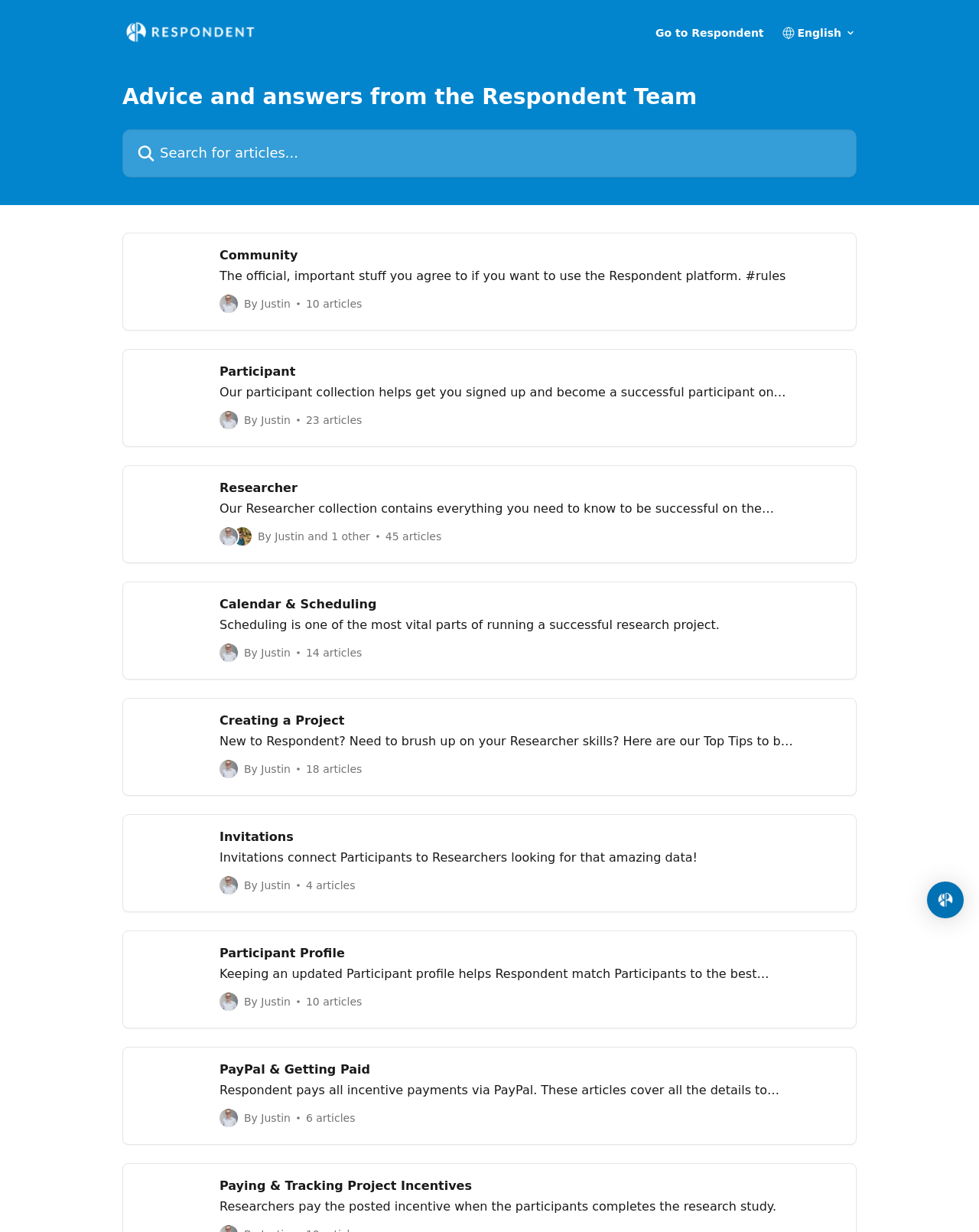Bounding box coordinates should be in the format (top-left x, top-left y, bottom-right x, bottom-right y) and all values should be floating point numbers between 0 and 1. Determine the bounding box coordinate for the UI element described as: alt="Respondent Help Center"

[0.125, 0.015, 0.266, 0.037]